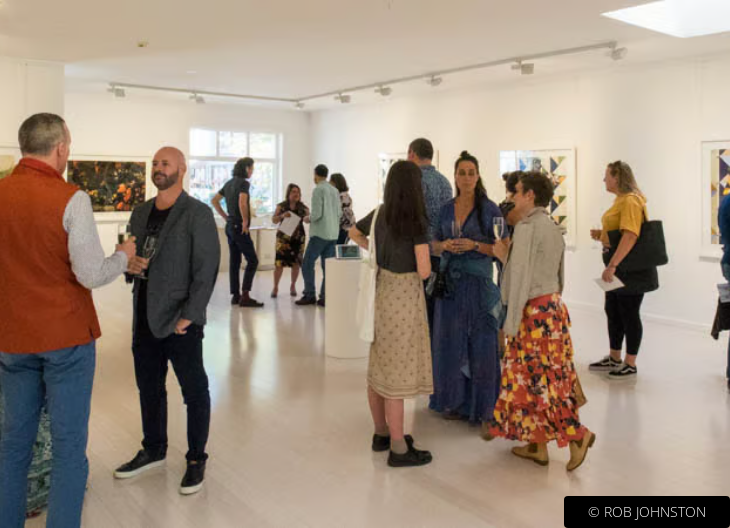How many men are in the foreground?
Provide an in-depth and detailed explanation in response to the question.

In the foreground of the image, there are two men engaging in conversation, one wearing an orange vest and the other with a neatly groomed beard and a dark blazer.